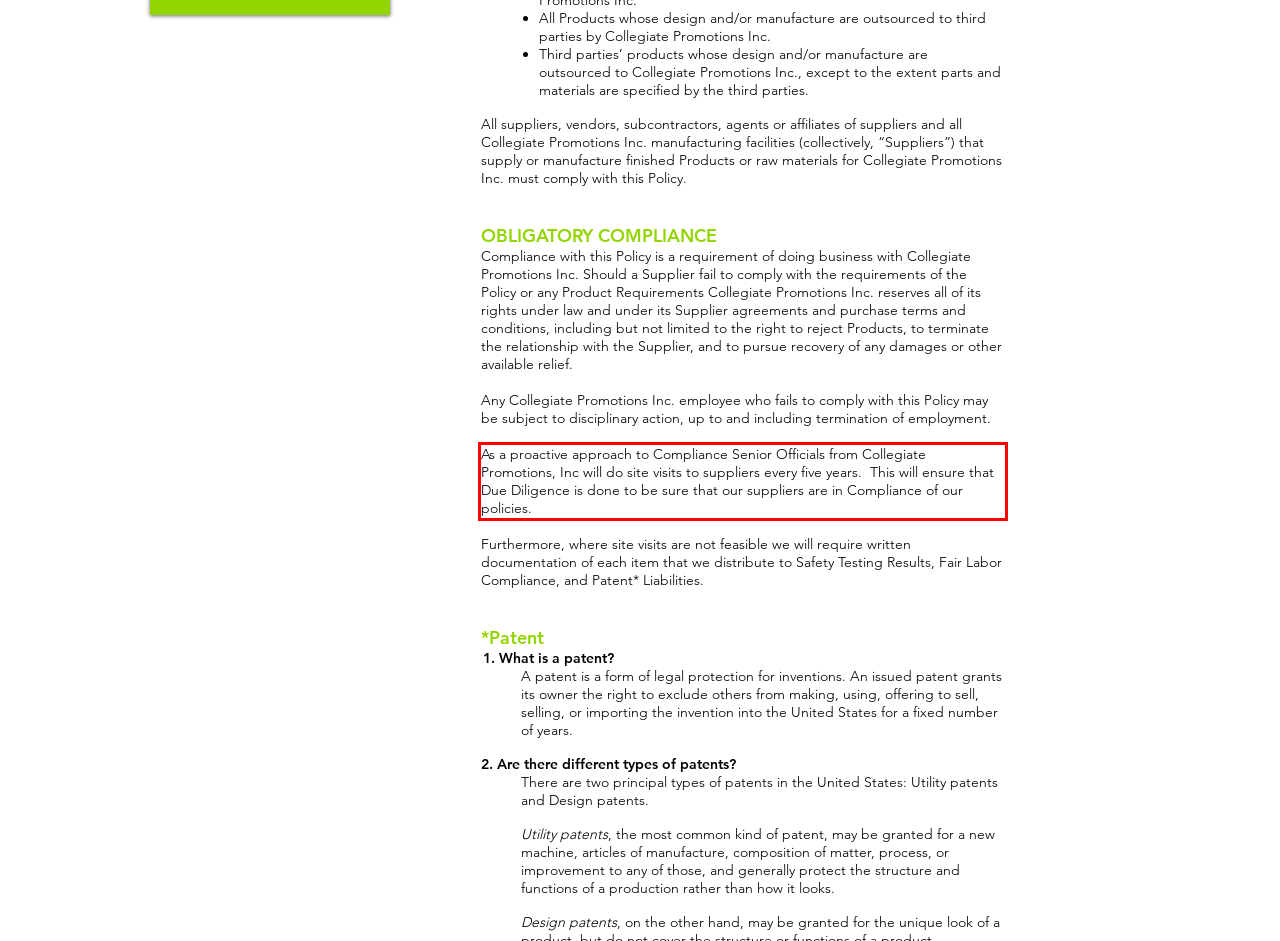Examine the webpage screenshot, find the red bounding box, and extract the text content within this marked area.

As a proactive approach to Compliance Senior Officials from Collegiate Promotions, Inc will do site visits to suppliers every five years. This will ensure that Due Diligence is done to be sure that our suppliers are in Compliance of our policies.